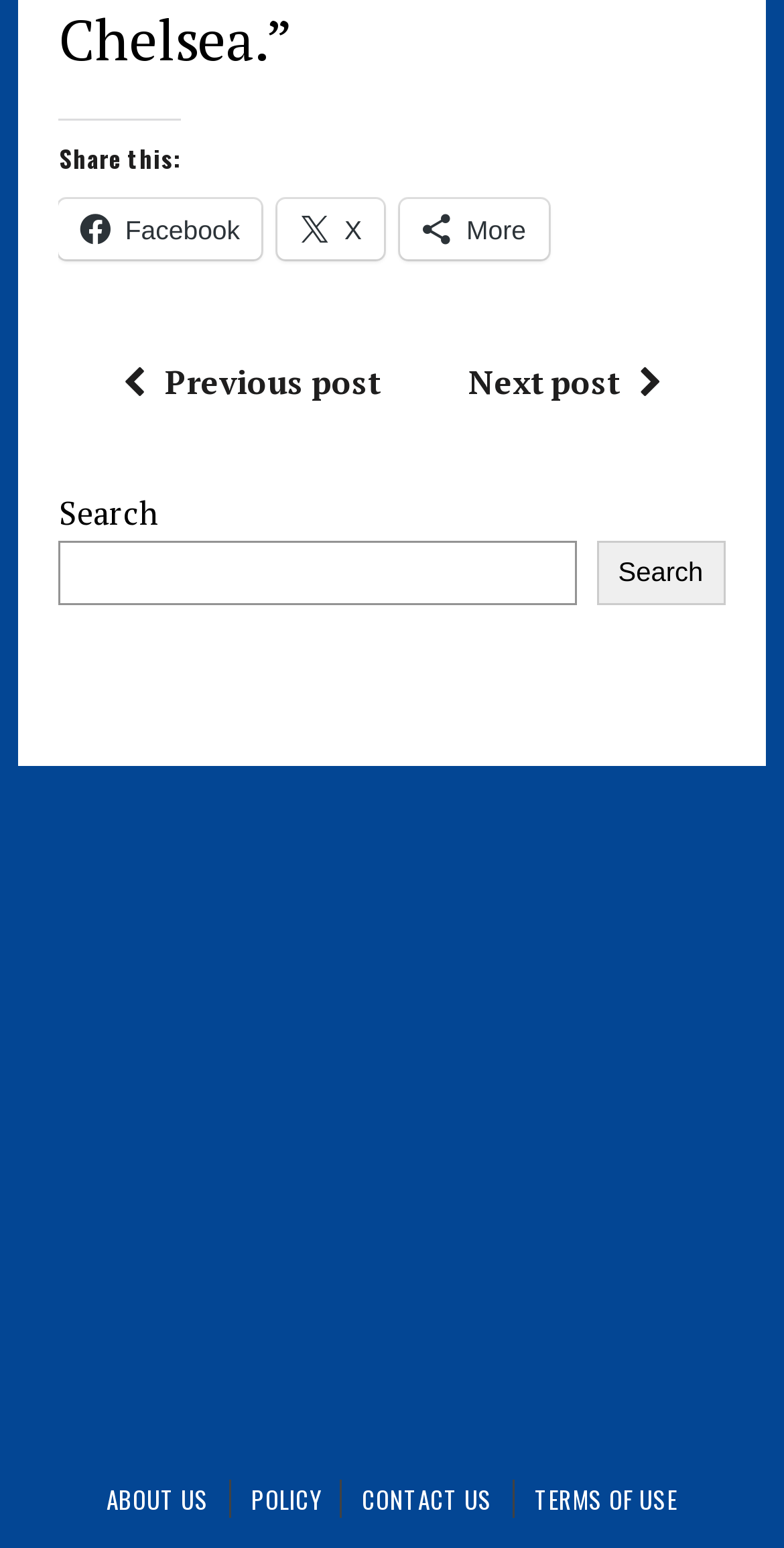Locate the bounding box coordinates of the element to click to perform the following action: 'Go to previous post'. The coordinates should be given as four float values between 0 and 1, in the form of [left, top, right, bottom].

[0.131, 0.384, 0.485, 0.413]